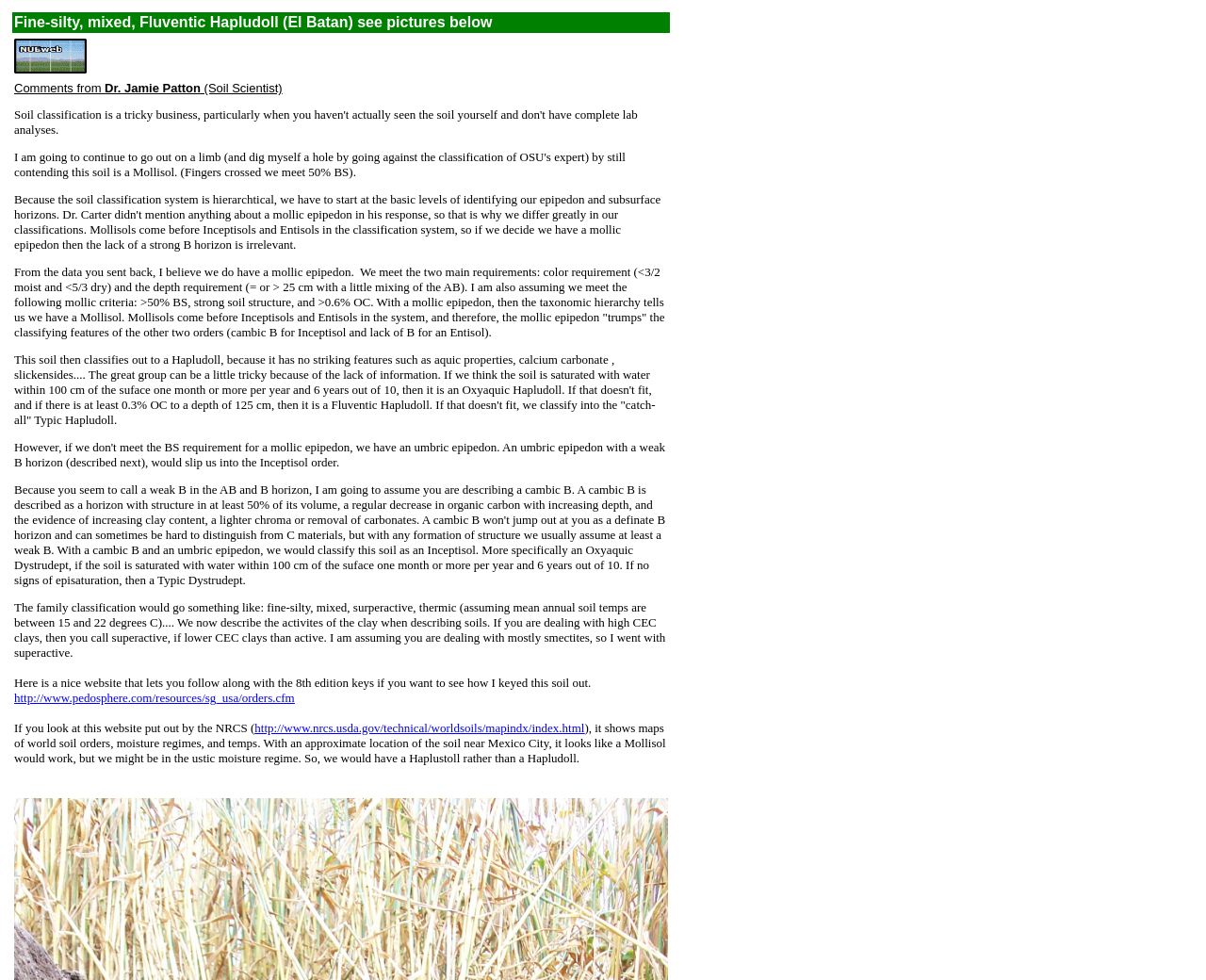What is the location of the soil near?
Answer the question with a single word or phrase, referring to the image.

Mexico City